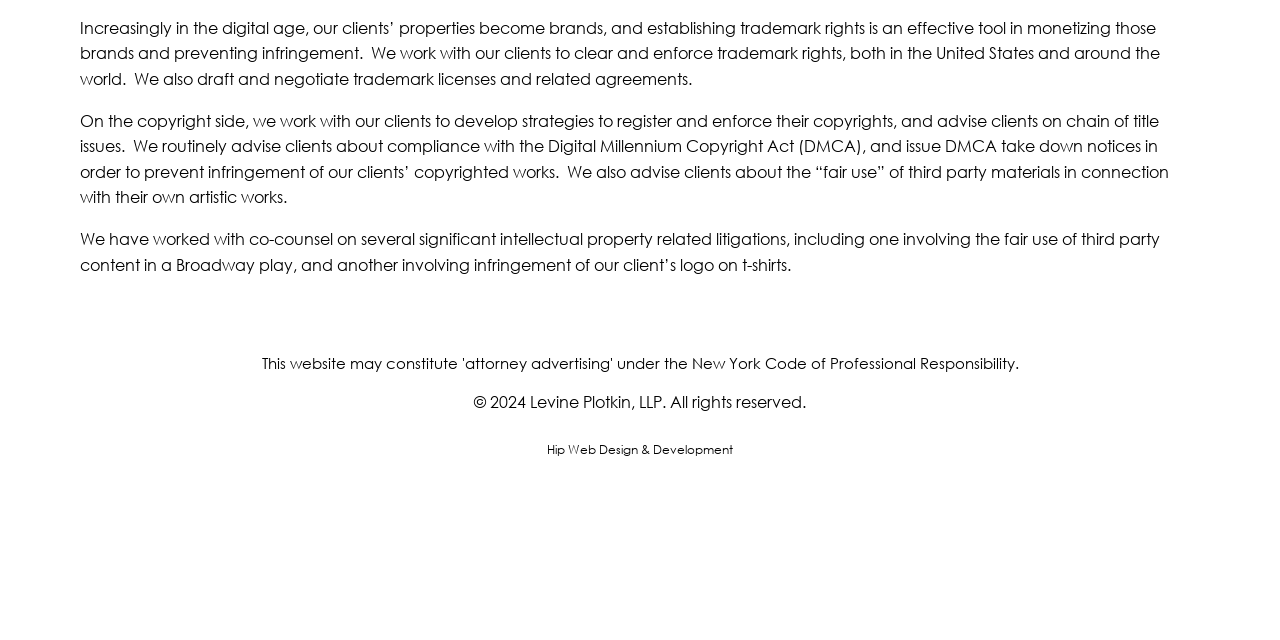Predict the bounding box coordinates for the UI element described as: "Levine Plotkin, LLP". The coordinates should be four float numbers between 0 and 1, presented as [left, top, right, bottom].

[0.414, 0.613, 0.517, 0.644]